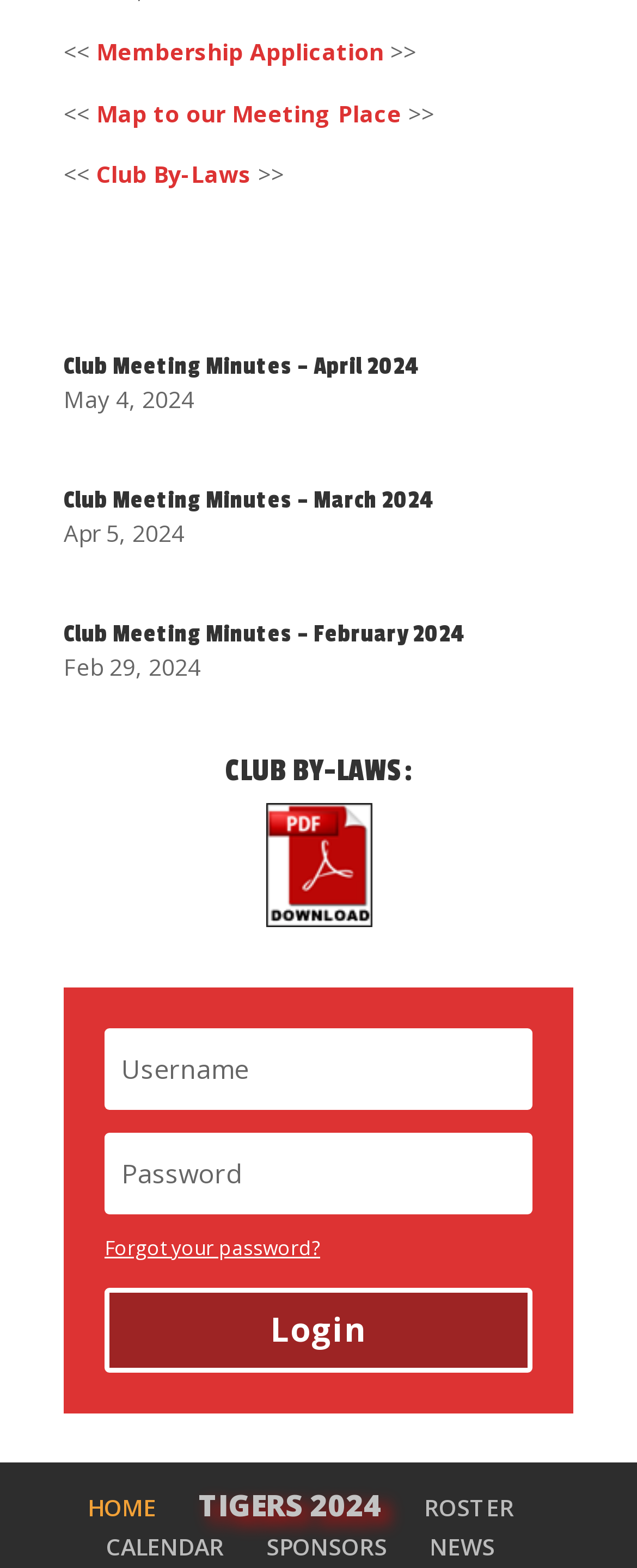Please identify the bounding box coordinates of the element on the webpage that should be clicked to follow this instruction: "Click on Membership Application". The bounding box coordinates should be given as four float numbers between 0 and 1, formatted as [left, top, right, bottom].

[0.151, 0.023, 0.603, 0.042]